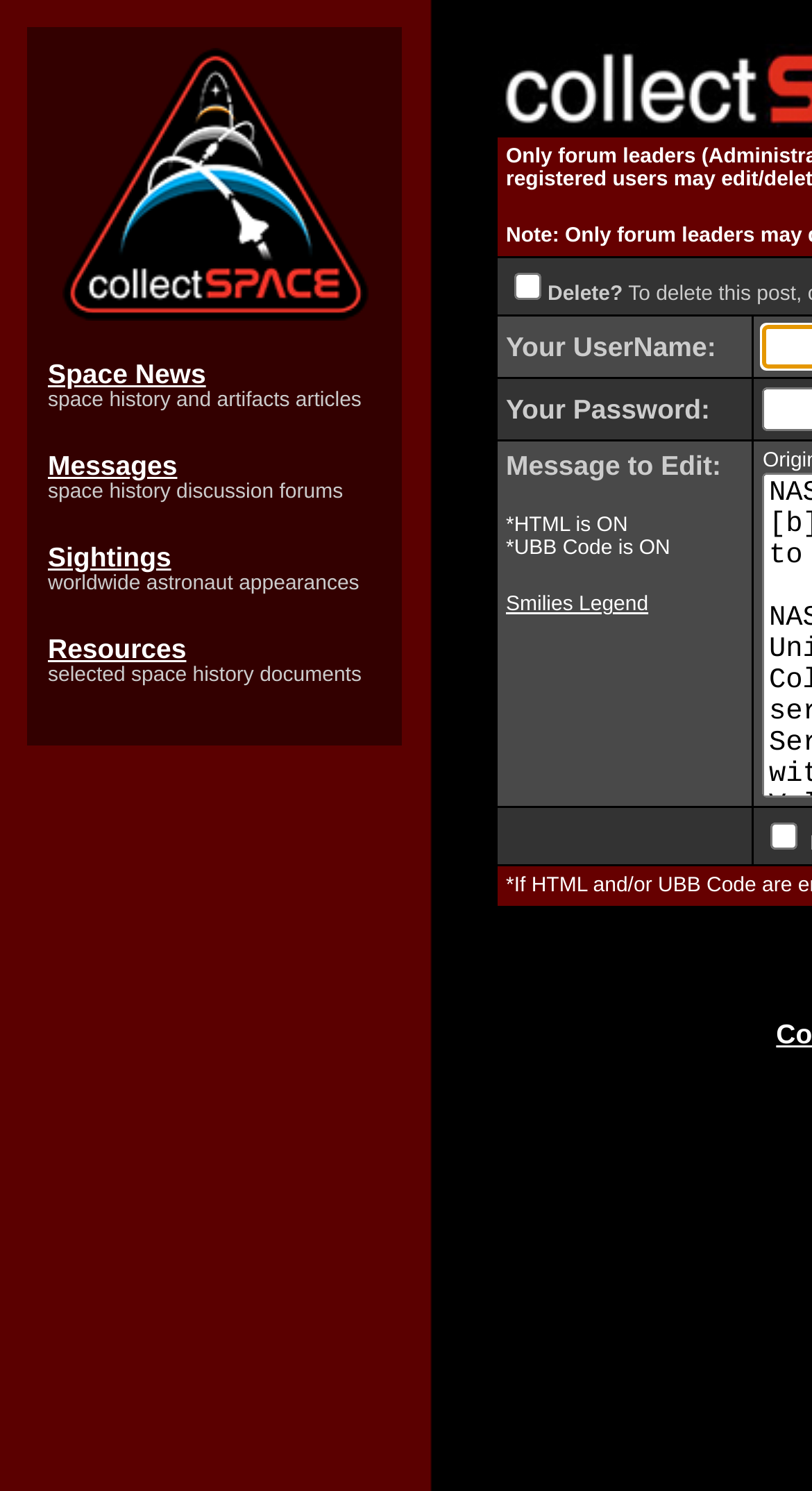Extract the bounding box coordinates of the UI element described by: "Smilies Legend". The coordinates should include four float numbers ranging from 0 to 1, e.g., [left, top, right, bottom].

[0.623, 0.398, 0.798, 0.413]